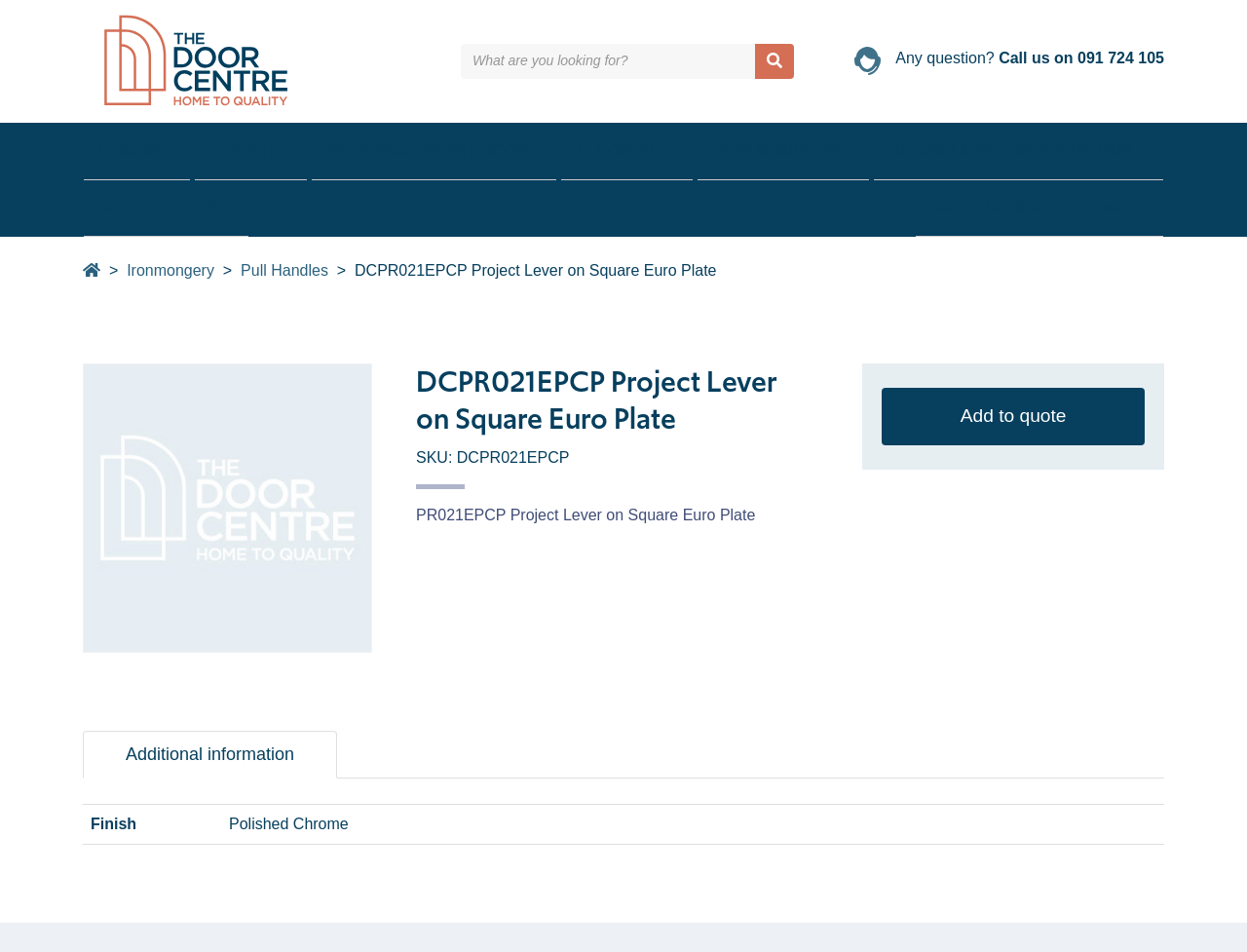Extract the primary heading text from the webpage.

DCPR021EPCP Project Lever on Square Euro Plate